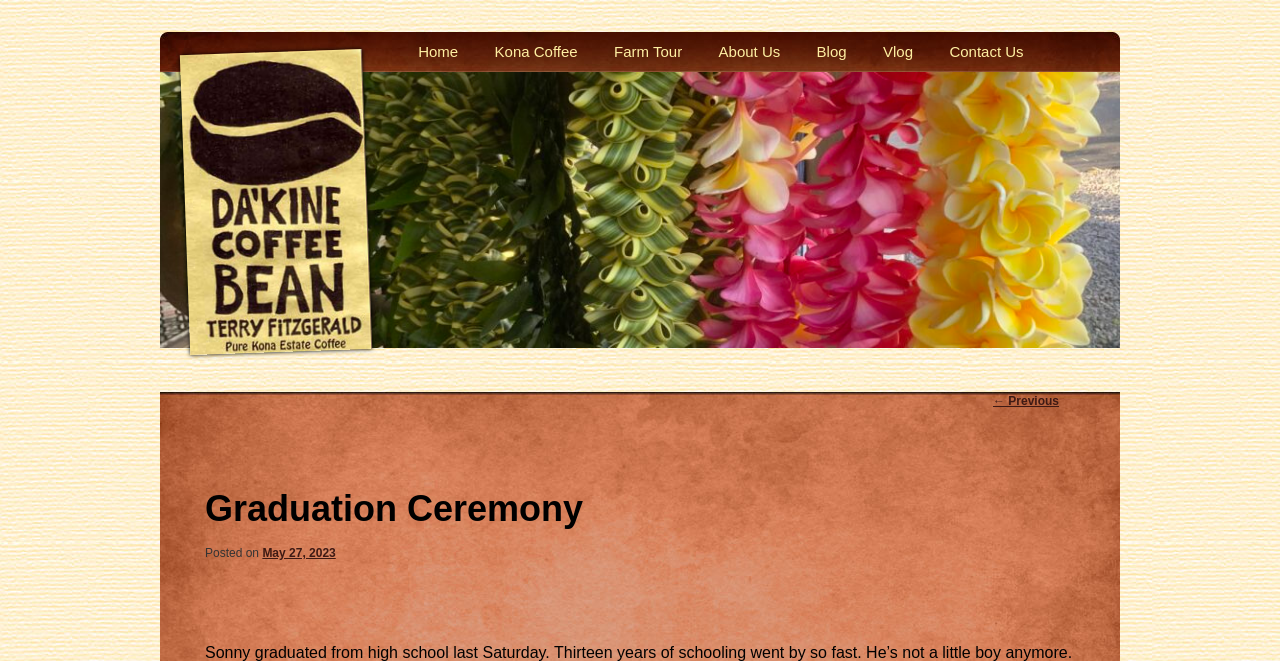What is the name of the coffee company?
Look at the screenshot and provide an in-depth answer.

The name of the coffee company can be found in the heading element at the top of the webpage, which reads 'Da Kine Coffee Bean'.